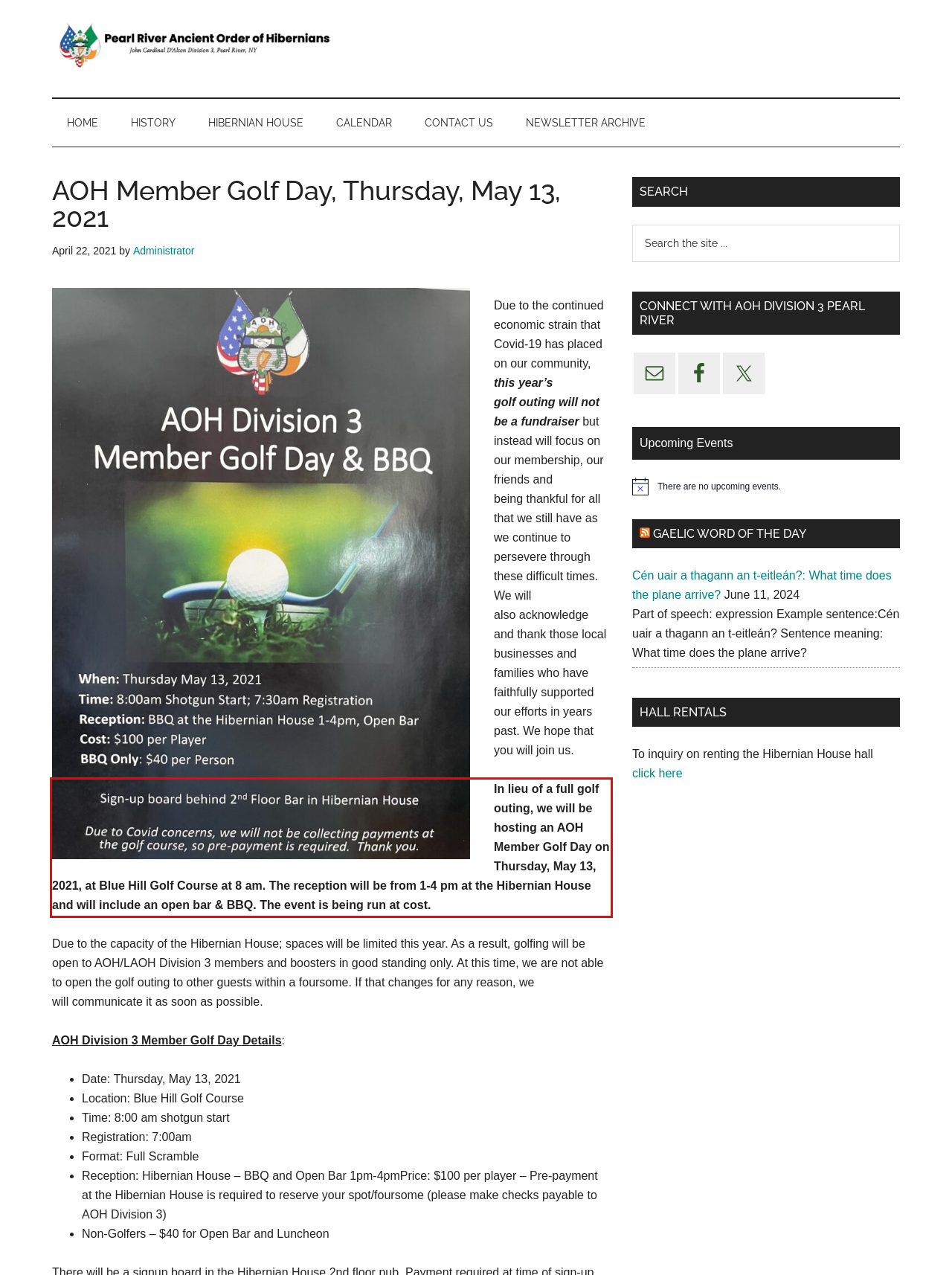Review the screenshot of the webpage and recognize the text inside the red rectangle bounding box. Provide the extracted text content.

In lieu of a full golf outing, we will be hosting an AOH Member Golf Day on Thursday, May 13, 2021, at Blue Hill Golf Course at 8 am. The reception will be from 1-4 pm at the Hibernian House and will include an open bar & BBQ. The event is being run at cost.